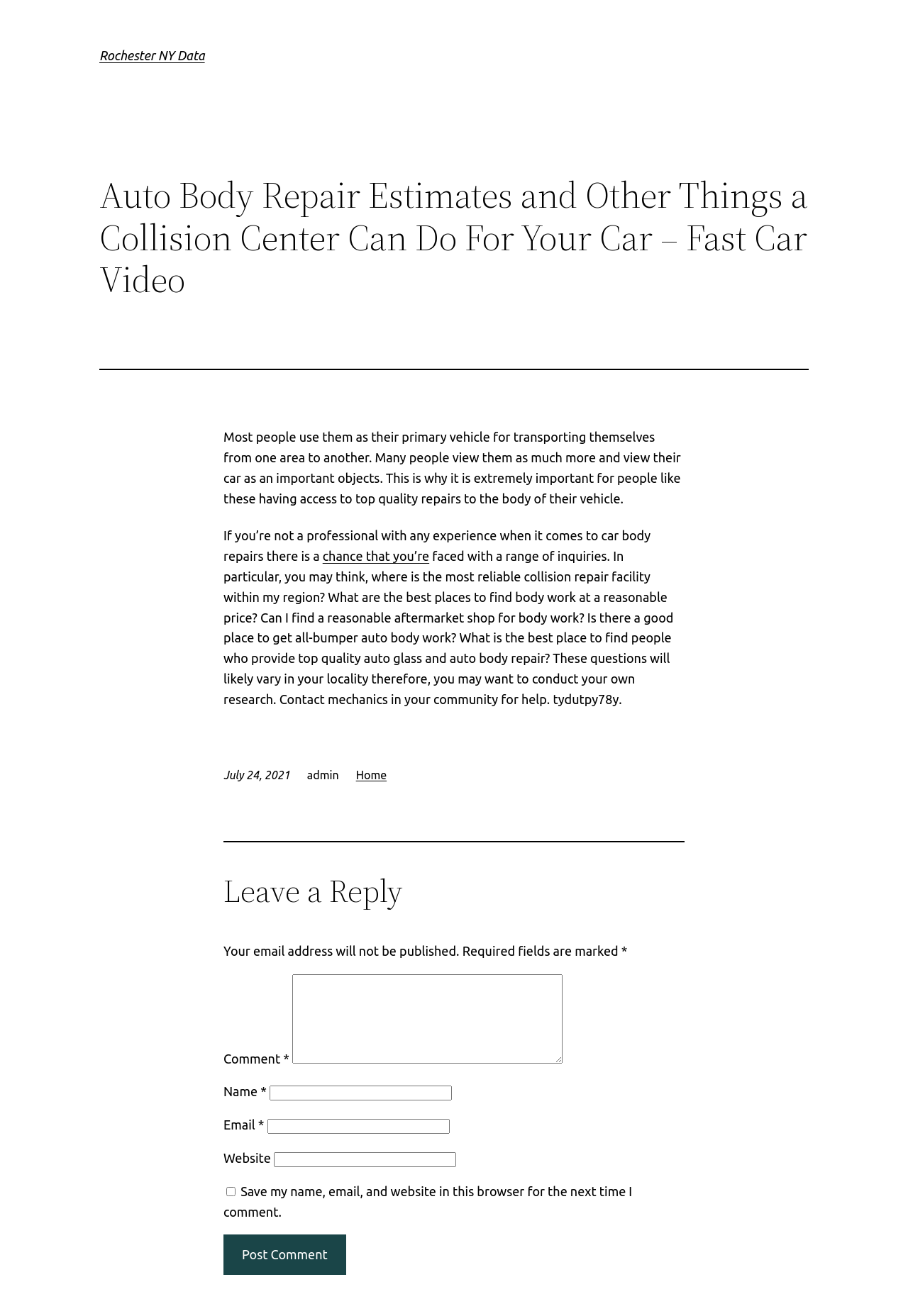Determine the bounding box coordinates of the clickable region to execute the instruction: "Click the link to read more about chance that you’re". The coordinates should be four float numbers between 0 and 1, denoted as [left, top, right, bottom].

[0.355, 0.417, 0.473, 0.428]